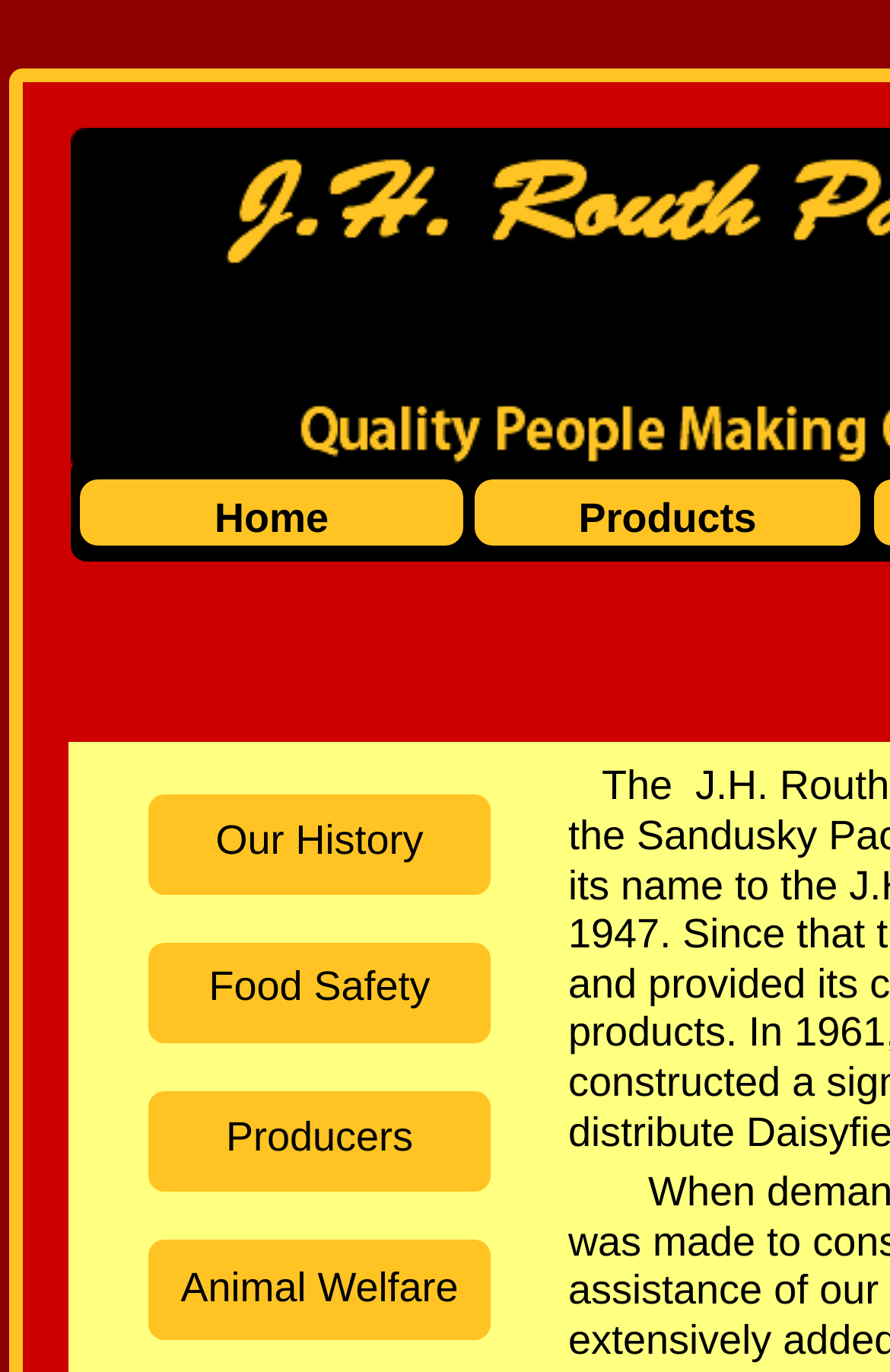How many links are there below the 'Home' link?
Based on the visual content, answer with a single word or a brief phrase.

5